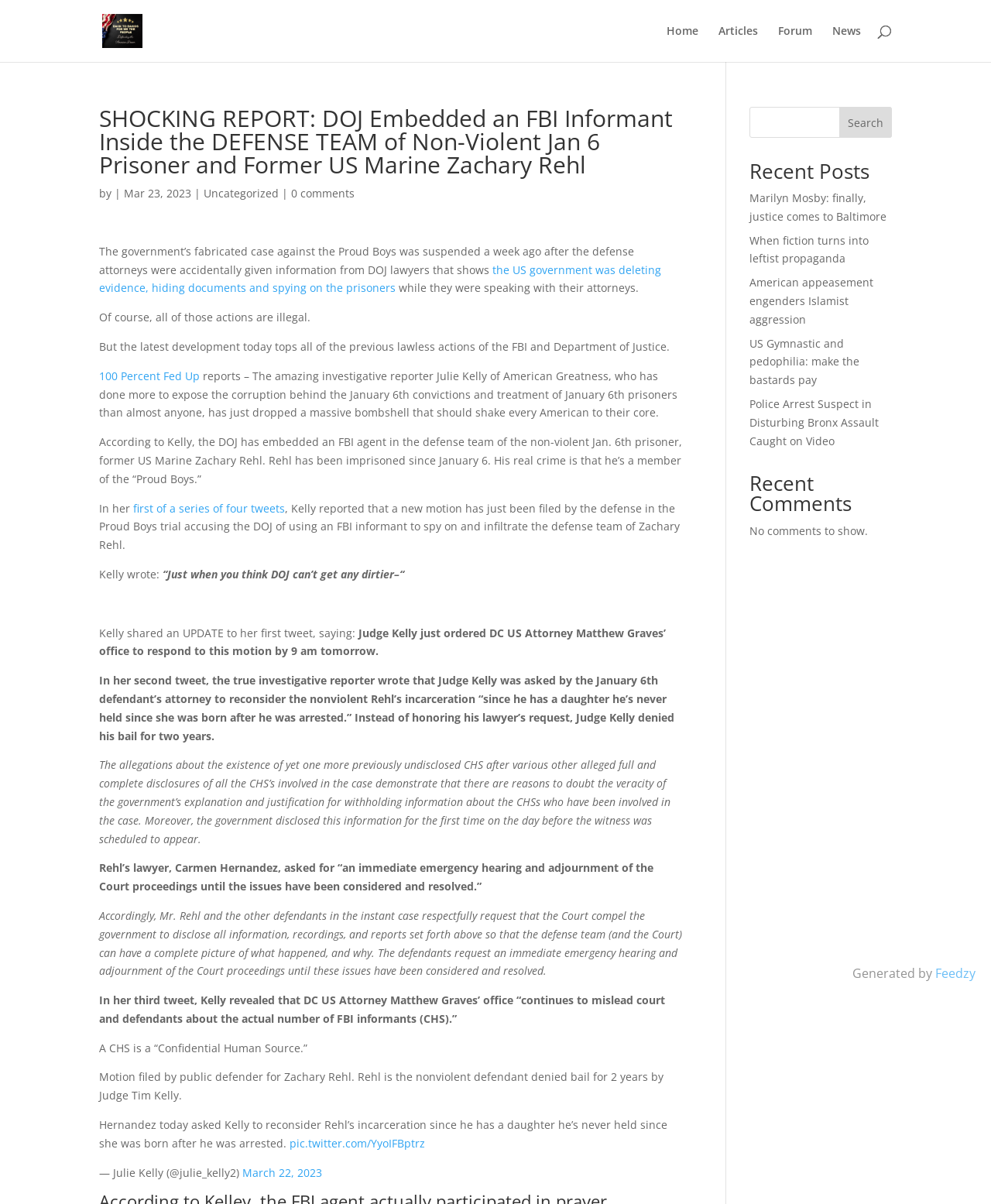By analyzing the image, answer the following question with a detailed response: What is the name of the website?

I found the name of the website by looking at the link 'BacktoBasicsforWethePeople' which is located at the top of the webpage.